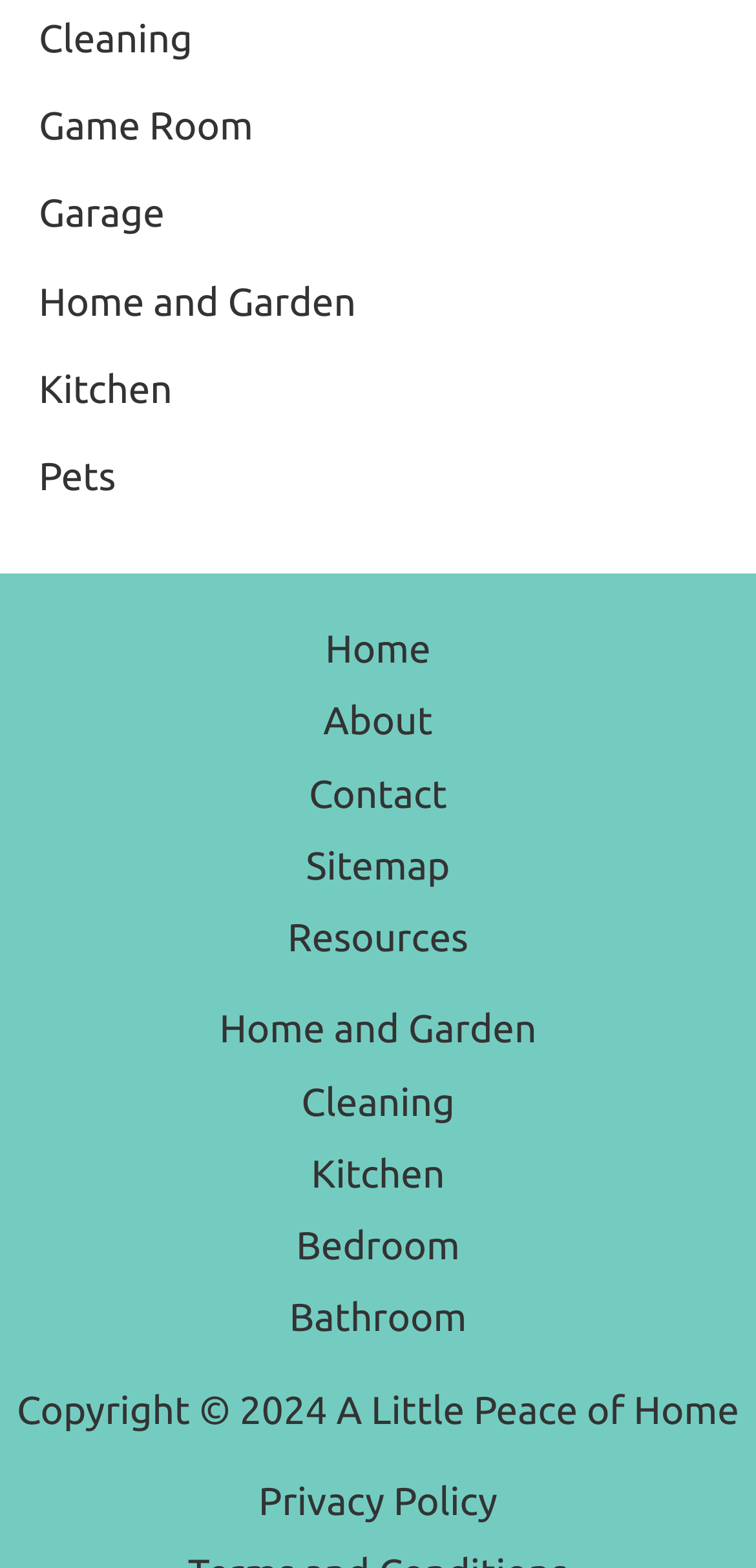Consider the image and give a detailed and elaborate answer to the question: 
How many categories are listed in the top navigation bar?

I counted the number of categories listed in the top navigation bar, which are 'Cleaning', 'Game Room', 'Garage', 'Home and Garden', 'Kitchen', 'Pets', and found that there are 7 categories in total.